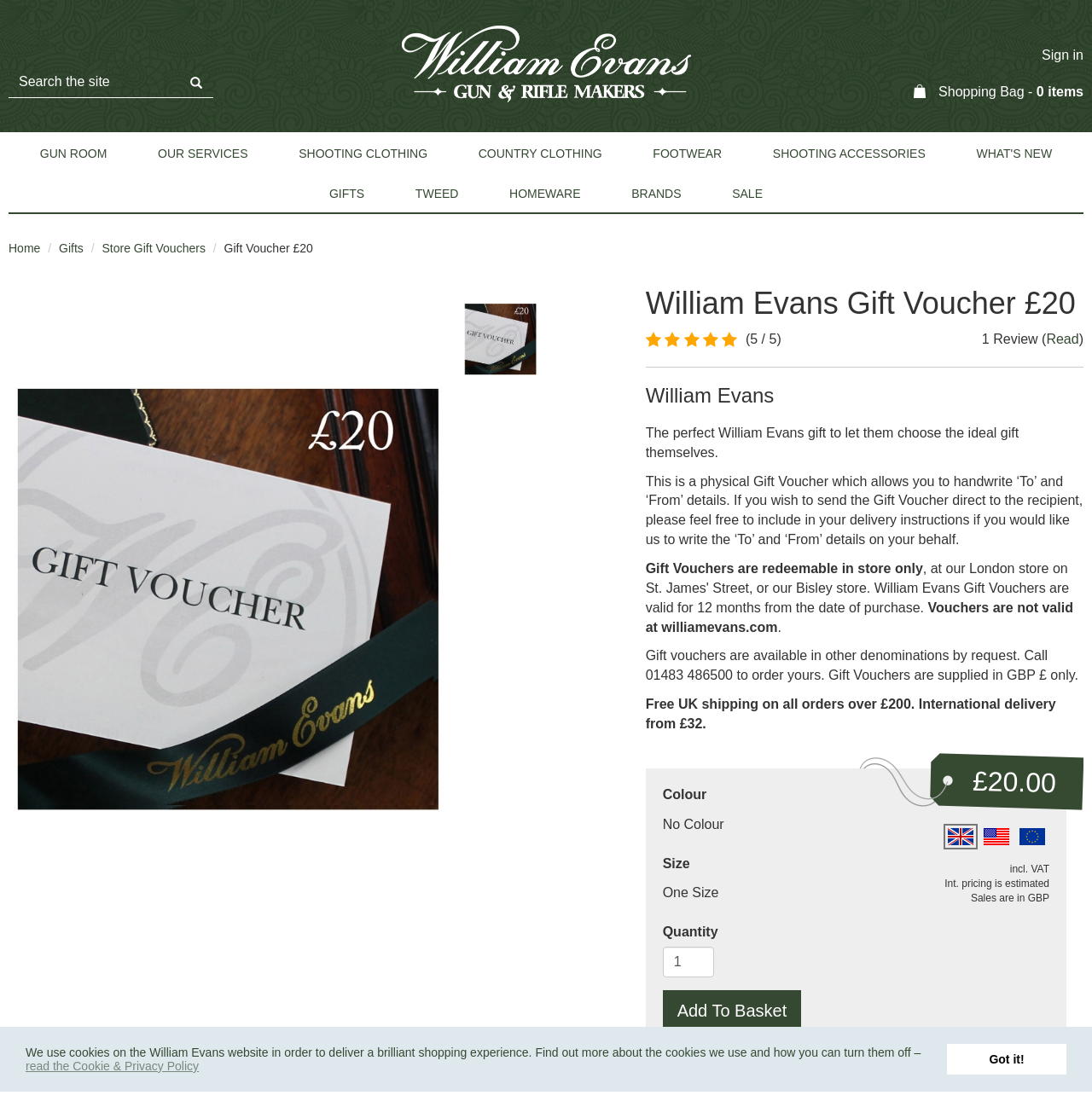From the given element description: "Gun Room", find the bounding box for the UI element. Provide the coordinates as four float numbers between 0 and 1, in the order [left, top, right, bottom].

[0.025, 0.12, 0.11, 0.156]